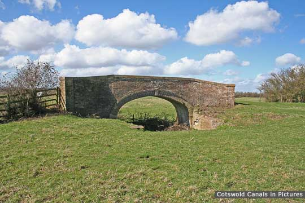Answer the following query with a single word or phrase:
What surrounds the Westfield Bridge?

Lush greenery